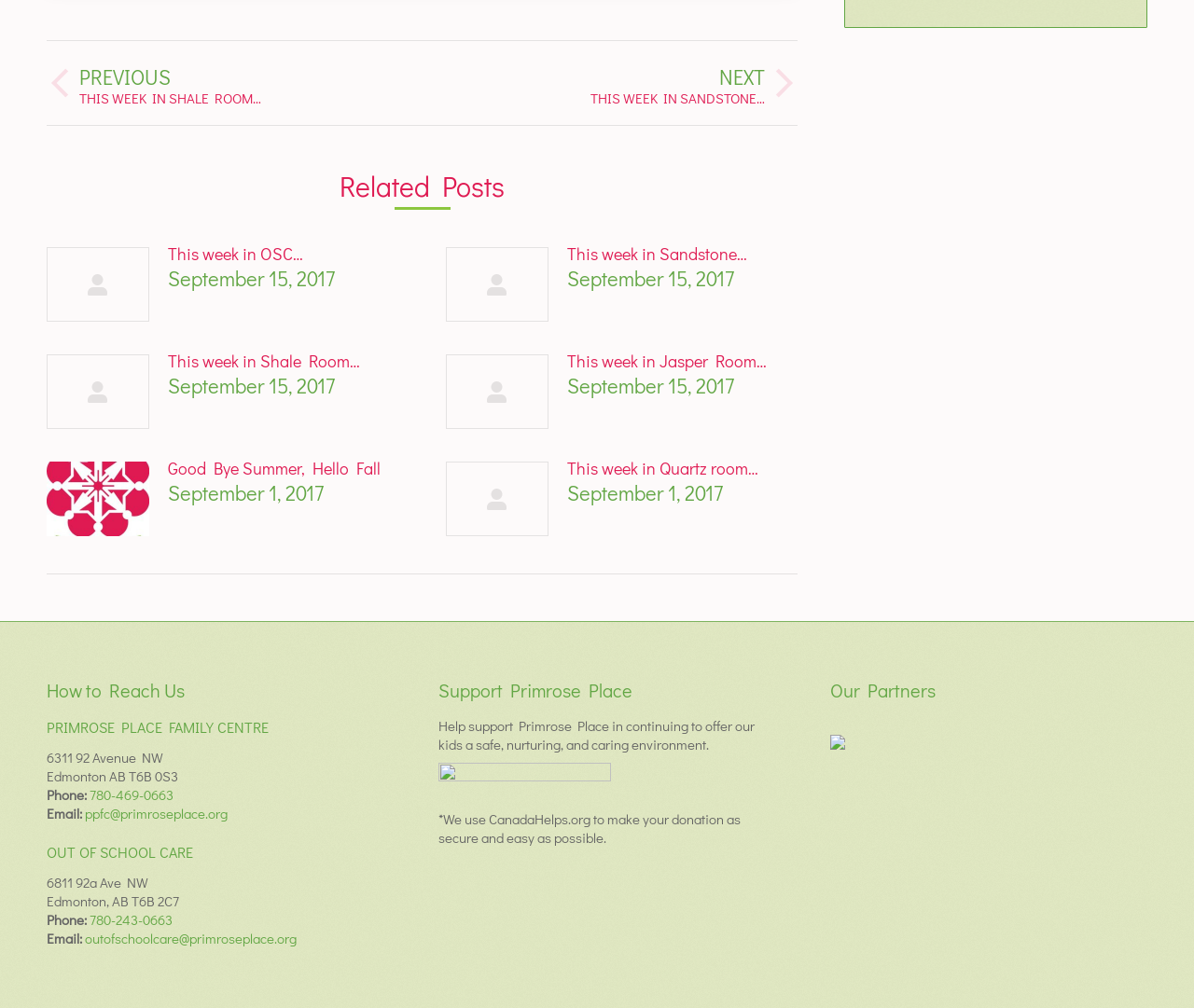Please specify the bounding box coordinates in the format (top-left x, top-left y, bottom-right x, bottom-right y), with all values as floating point numbers between 0 and 1. Identify the bounding box of the UI element described by: aria-label="Post image"

[0.039, 0.458, 0.125, 0.532]